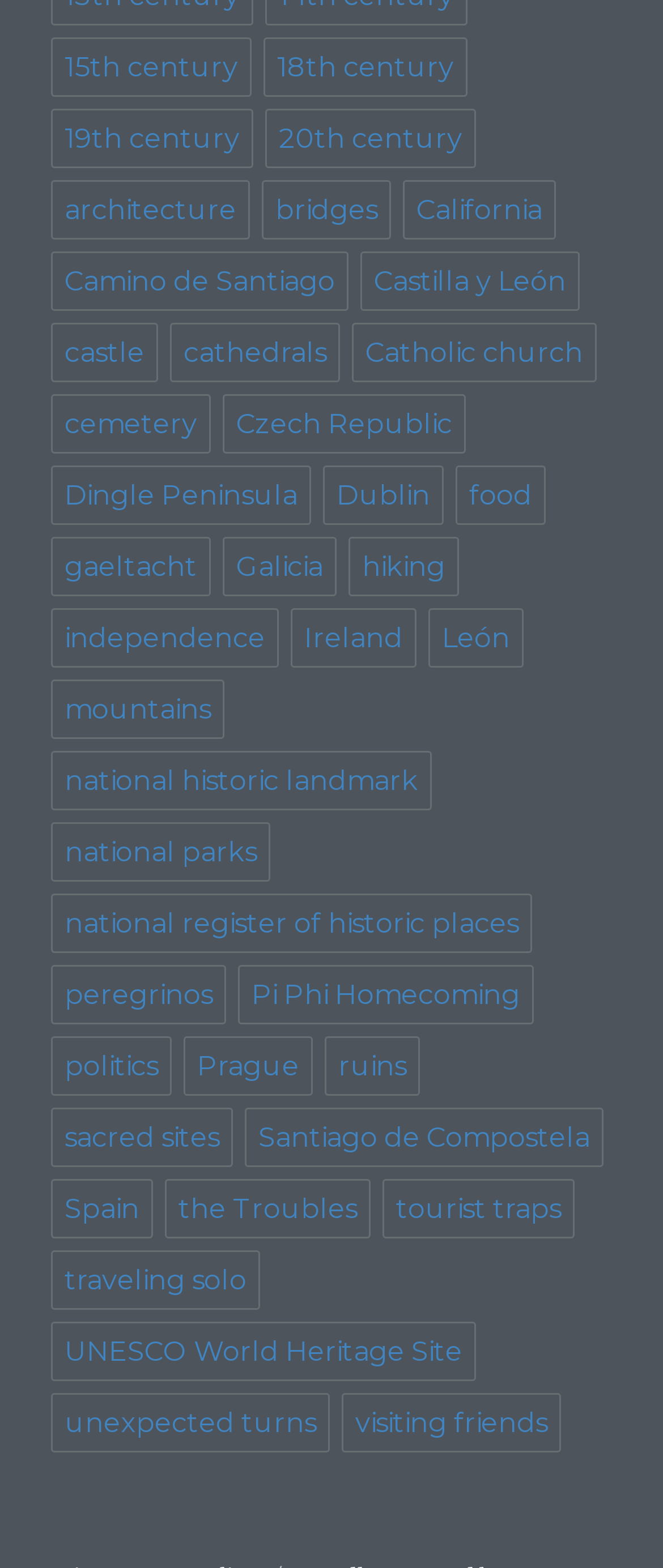Identify the bounding box coordinates for the element you need to click to achieve the following task: "login to panengg". Provide the bounding box coordinates as four float numbers between 0 and 1, in the form [left, top, right, bottom].

None